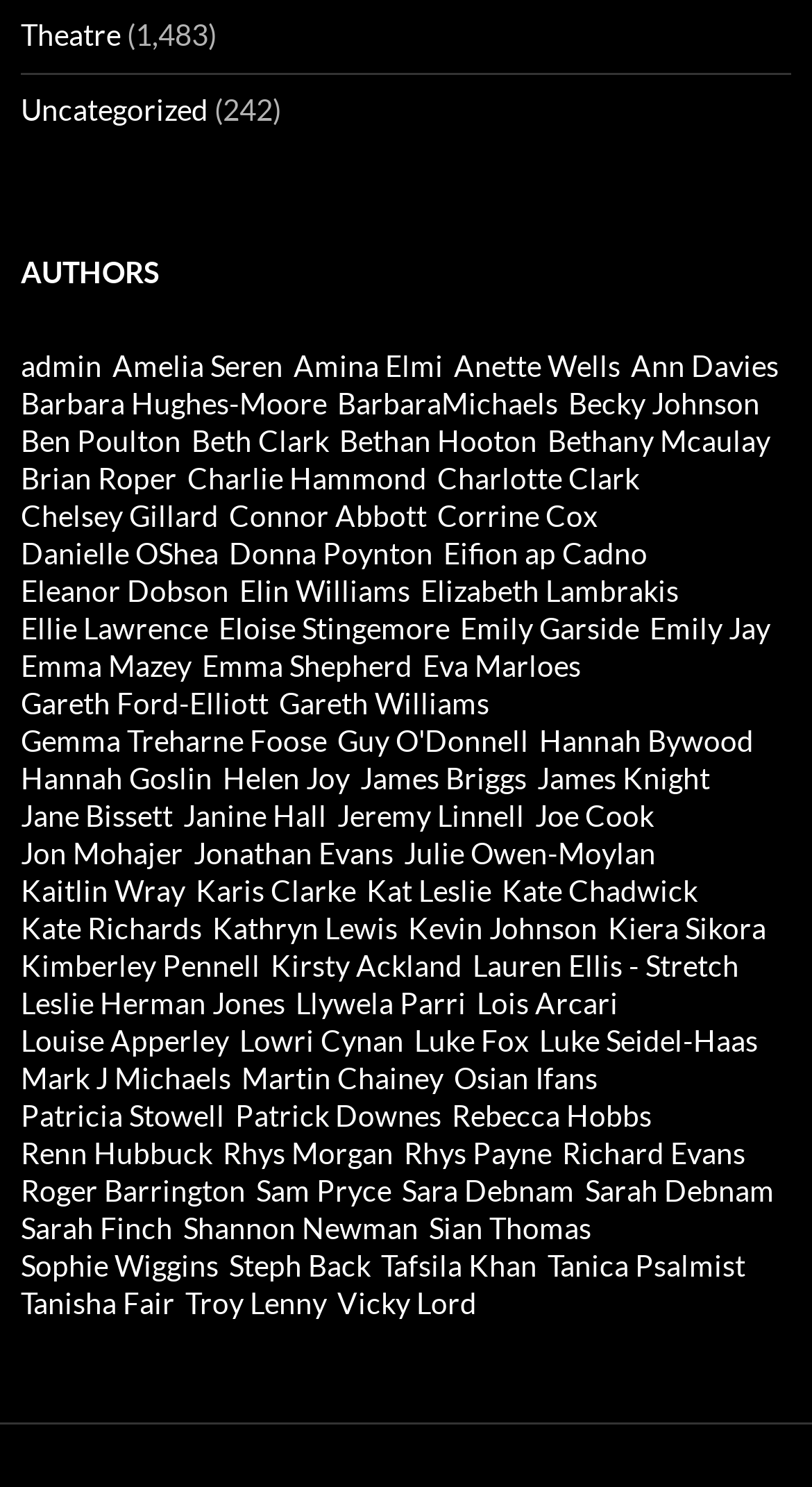Determine the bounding box coordinates of the clickable element to achieve the following action: 'Check author 'Elin Williams''. Provide the coordinates as four float values between 0 and 1, formatted as [left, top, right, bottom].

[0.295, 0.385, 0.505, 0.409]